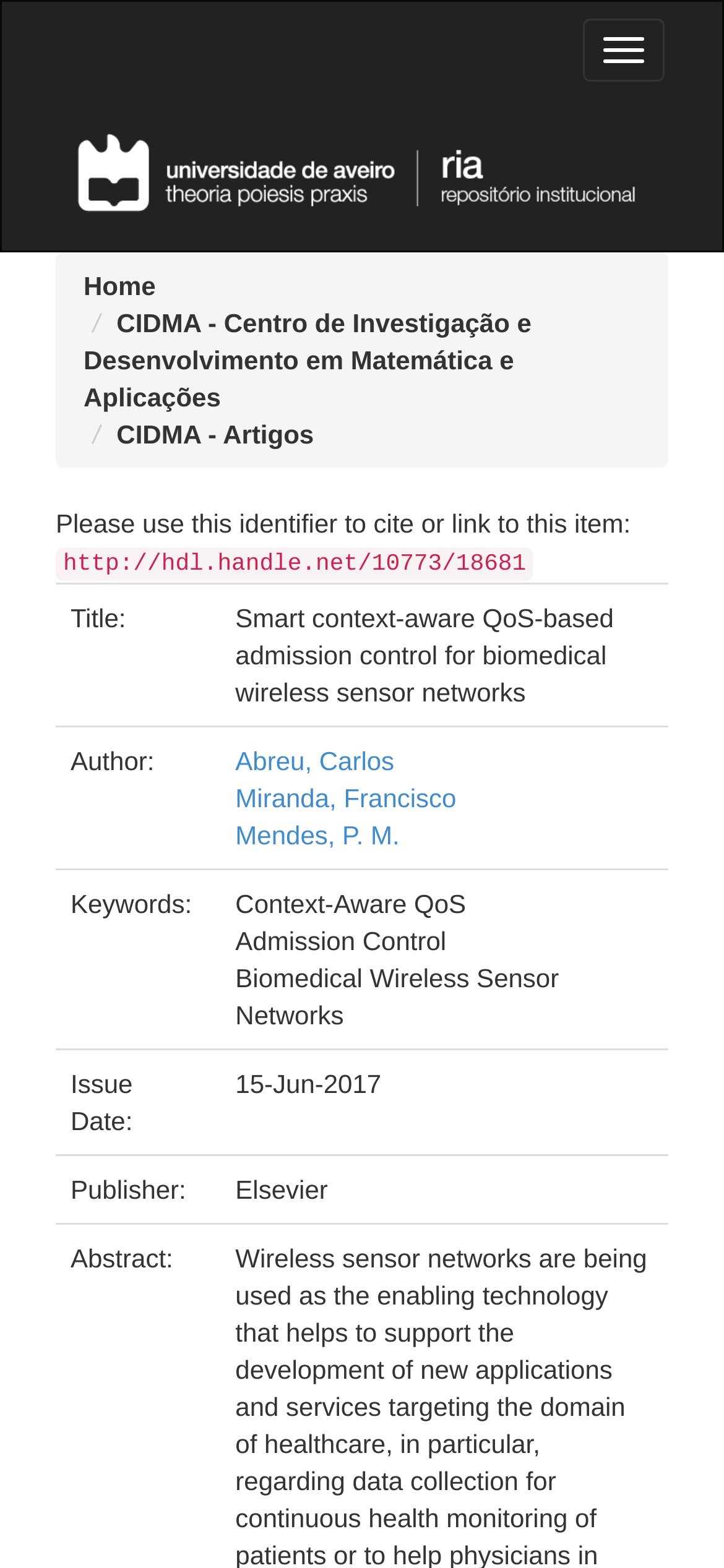What is the issue date of this item?
From the screenshot, provide a brief answer in one word or phrase.

15-Jun-2017